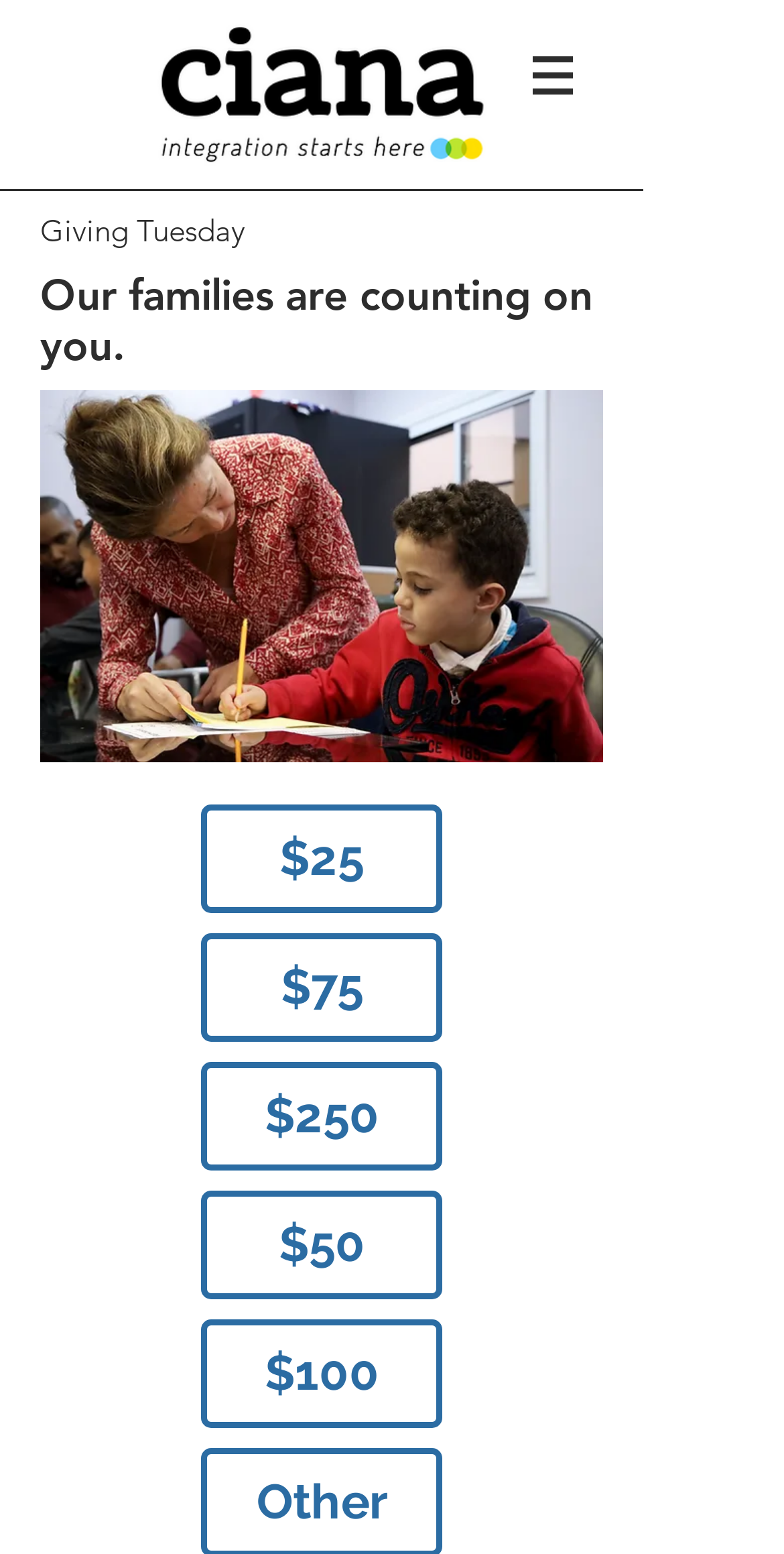Provide an in-depth caption for the webpage.

The webpage is about Giving Tuesday 2018 on the CIANA website. At the top left, there is a CIANA logo, which is an image of the organization's logo. To the right of the logo, there is a navigation menu labeled "Site" with a button that has a popup menu. The button is accompanied by a small image.

Below the navigation menu, there are two headings. The first heading reads "Giving Tuesday" and the second heading reads "Our families are counting on you." These headings are positioned at the top center of the page.

Below the headings, there is a large image that takes up most of the width of the page. The image is likely a promotional image for Giving Tuesday.

On the right side of the page, there are six links with different donation amounts: $25, $75, $250, $50, $100. These links are stacked vertically, with the smallest amount at the top and the largest amount at the bottom.